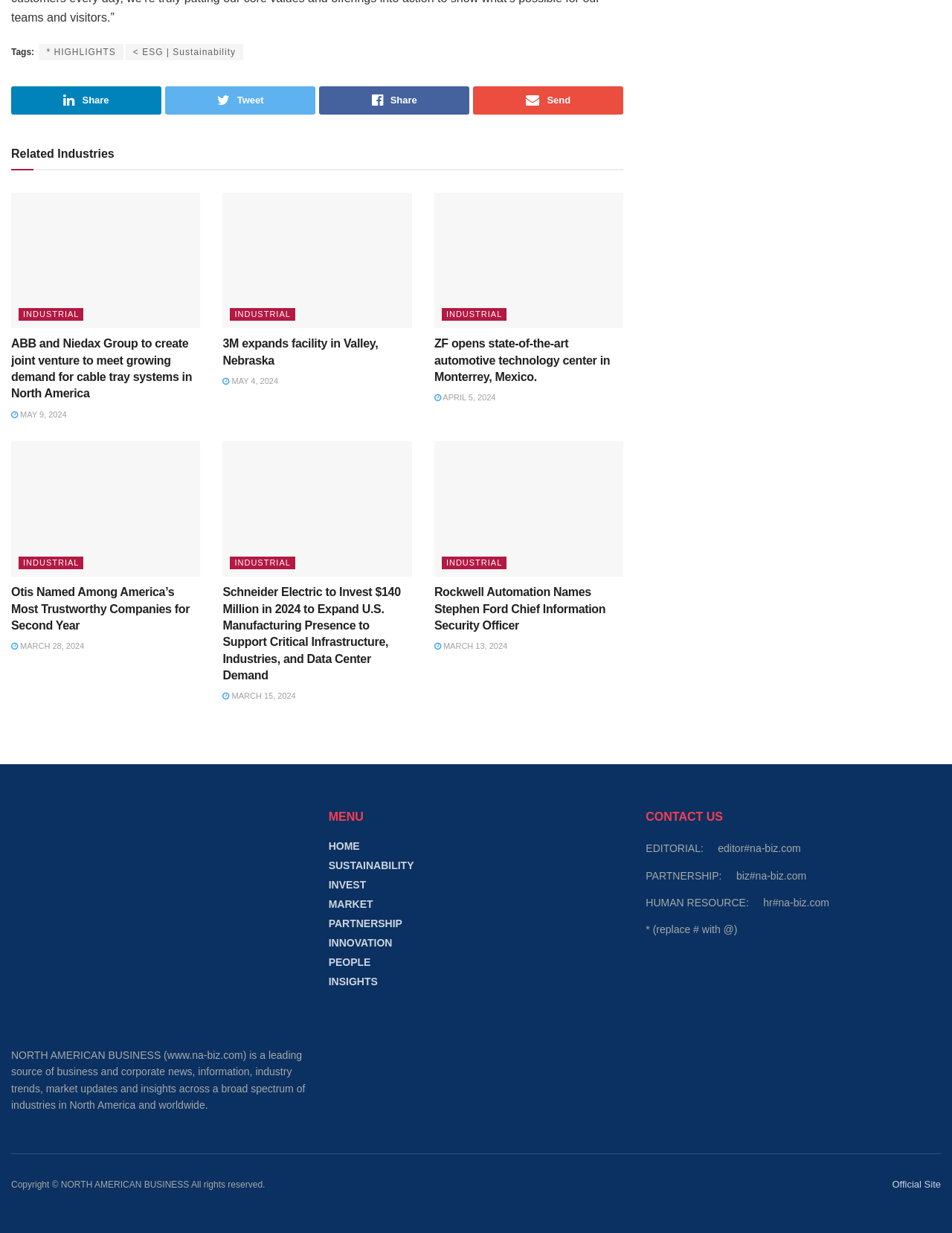Find the bounding box coordinates of the element you need to click on to perform this action: 'Click on the 'HIGHLIGHTS' link'. The coordinates should be represented by four float values between 0 and 1, in the format [left, top, right, bottom].

[0.041, 0.036, 0.13, 0.049]